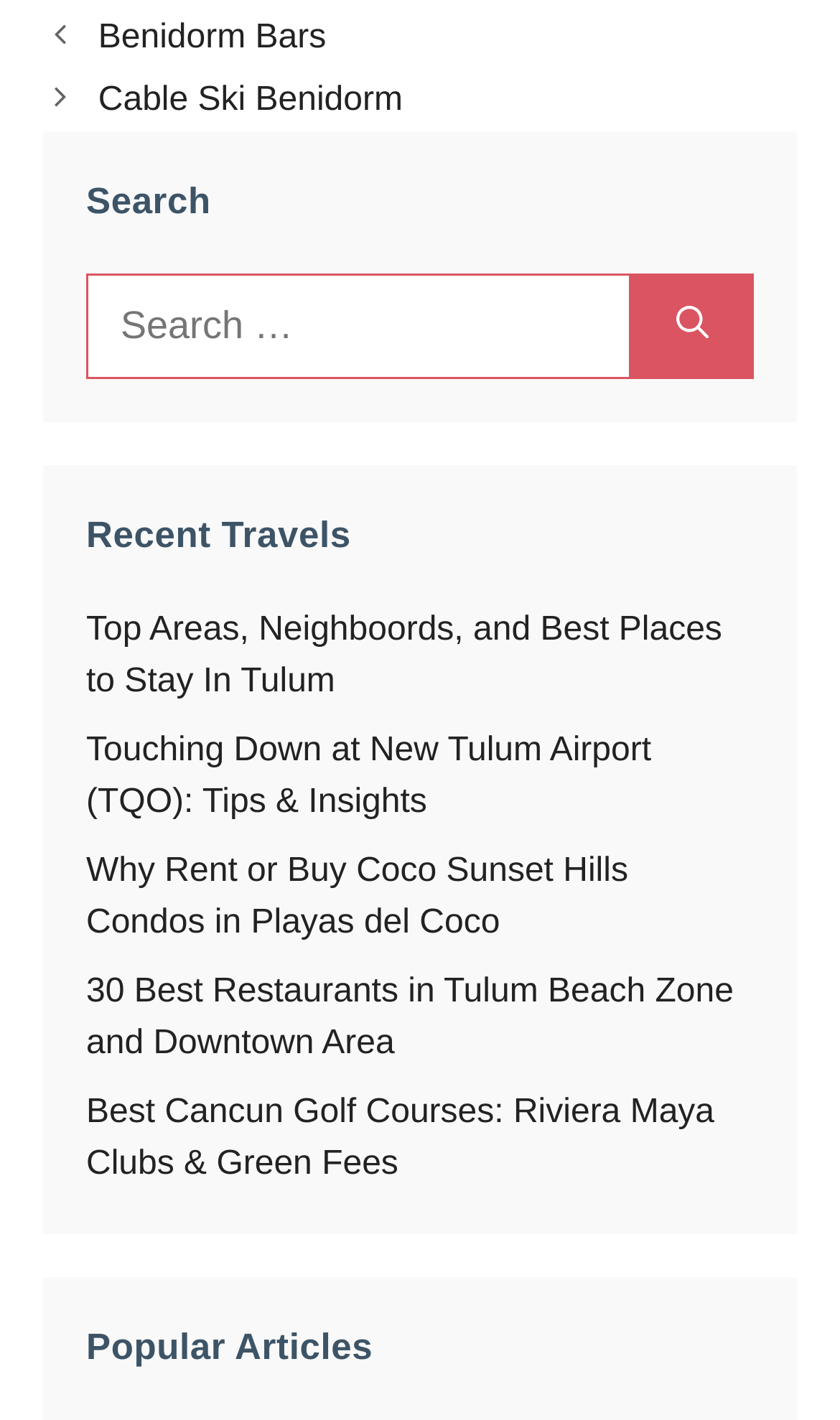Provide the bounding box coordinates of the area you need to click to execute the following instruction: "View Best Cancun Golf Courses".

[0.103, 0.771, 0.85, 0.833]